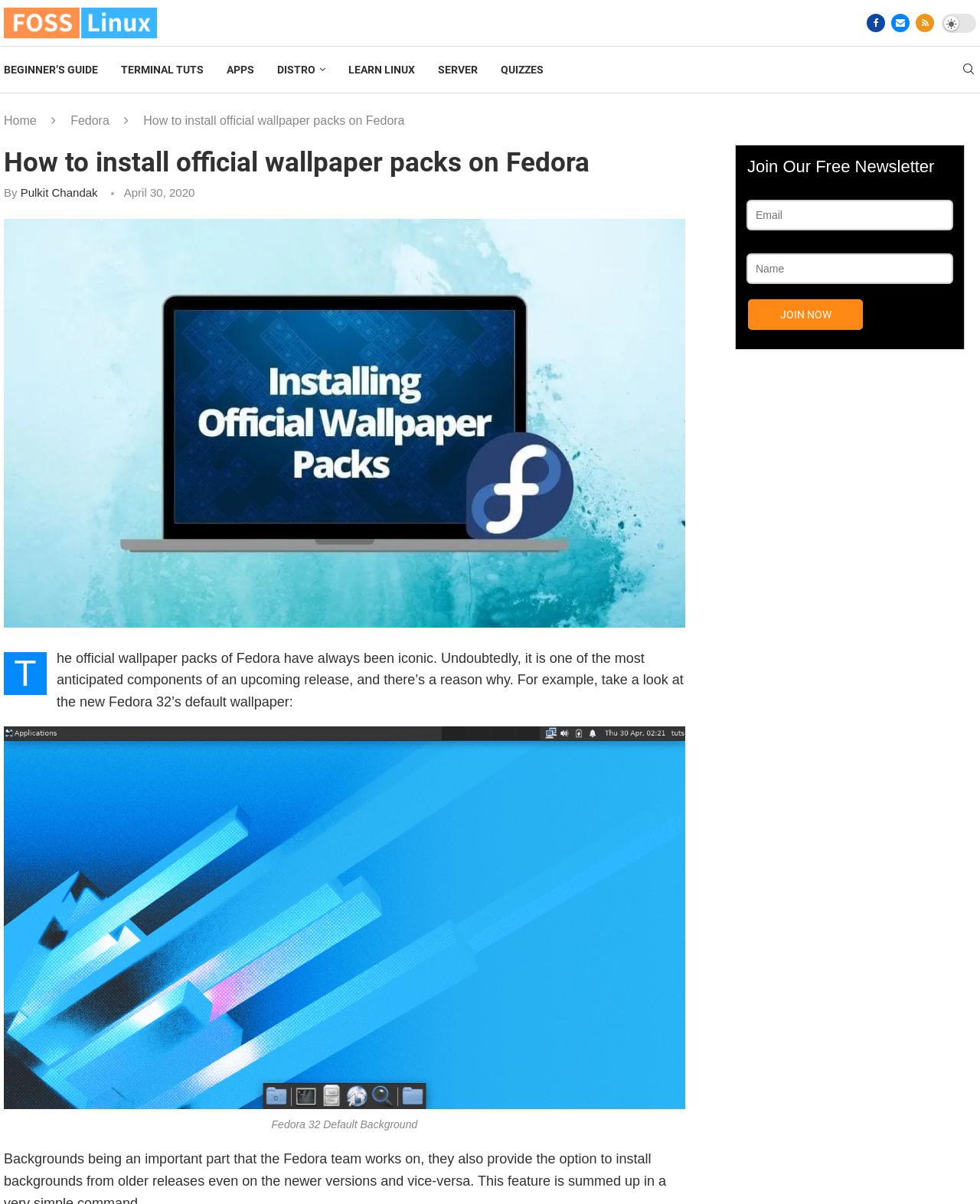Please find the bounding box coordinates of the element's region to be clicked to carry out this instruction: "Read the article by Pulkit Chandak".

[0.021, 0.154, 0.1, 0.165]